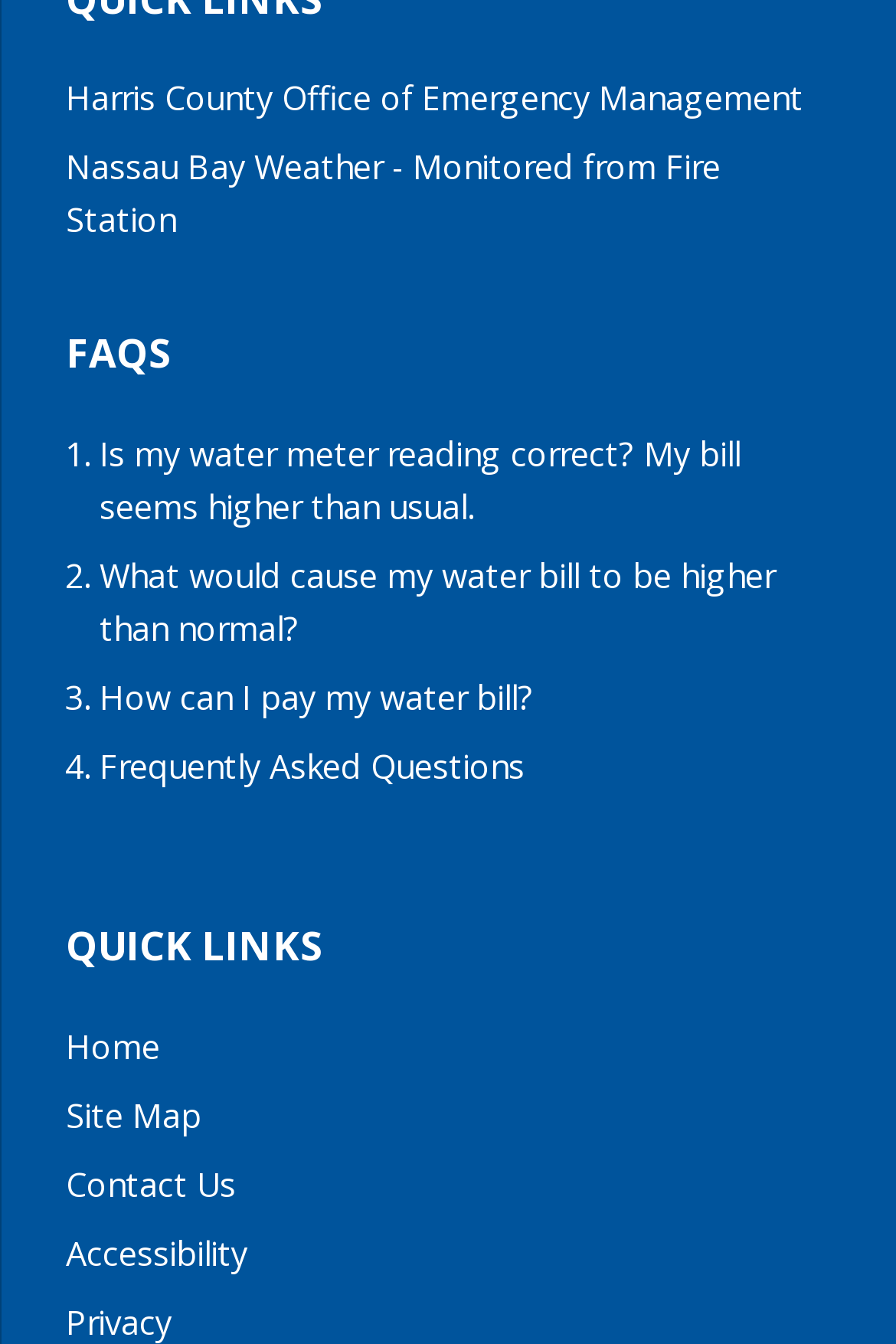Could you determine the bounding box coordinates of the clickable element to complete the instruction: "Visit Harris County Office of Emergency Management"? Provide the coordinates as four float numbers between 0 and 1, i.e., [left, top, right, bottom].

[0.074, 0.057, 0.897, 0.089]